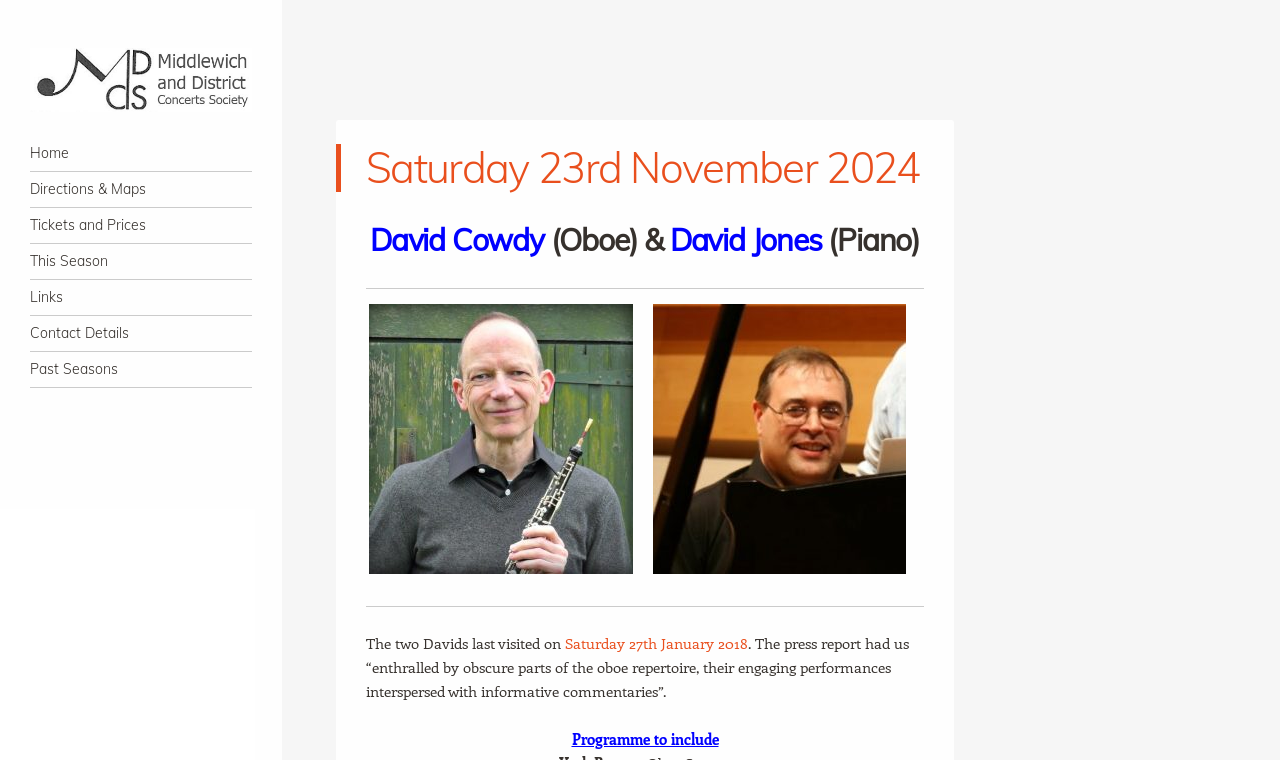Is there a table on the webpage?
Based on the screenshot, provide a one-word or short-phrase response.

Yes